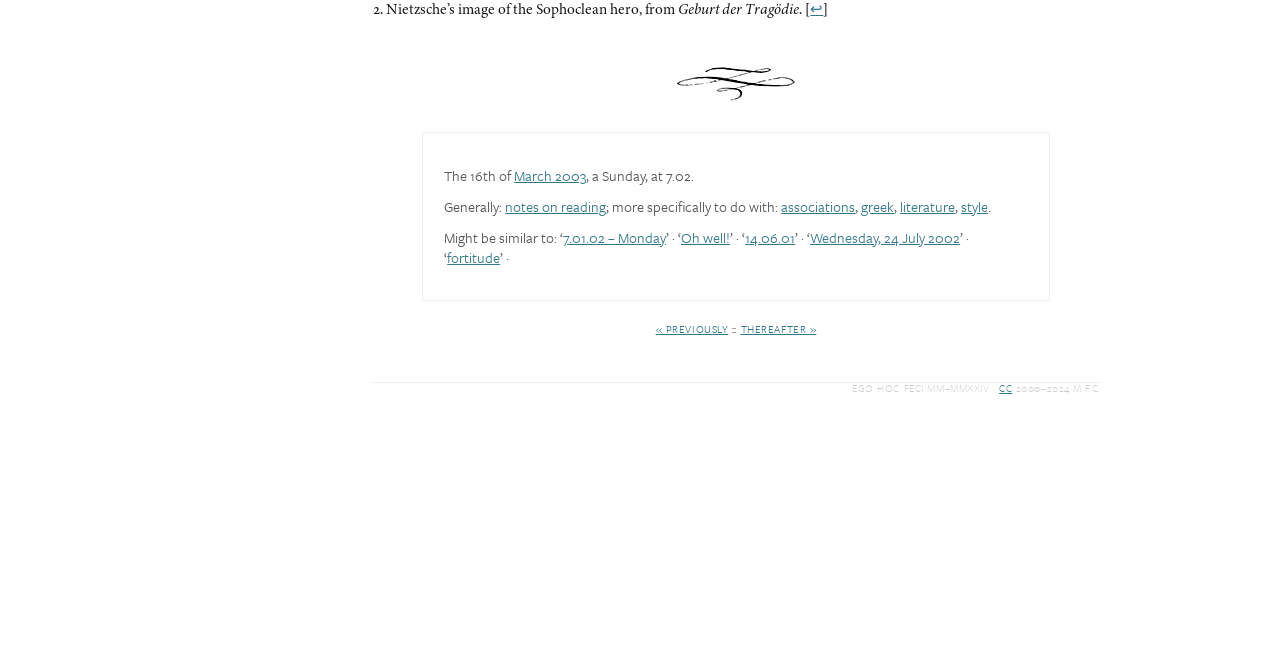Predict the bounding box coordinates of the UI element that matches this description: "7.01.02 – Monday". The coordinates should be in the format [left, top, right, bottom] with each value between 0 and 1.

[0.44, 0.341, 0.52, 0.372]